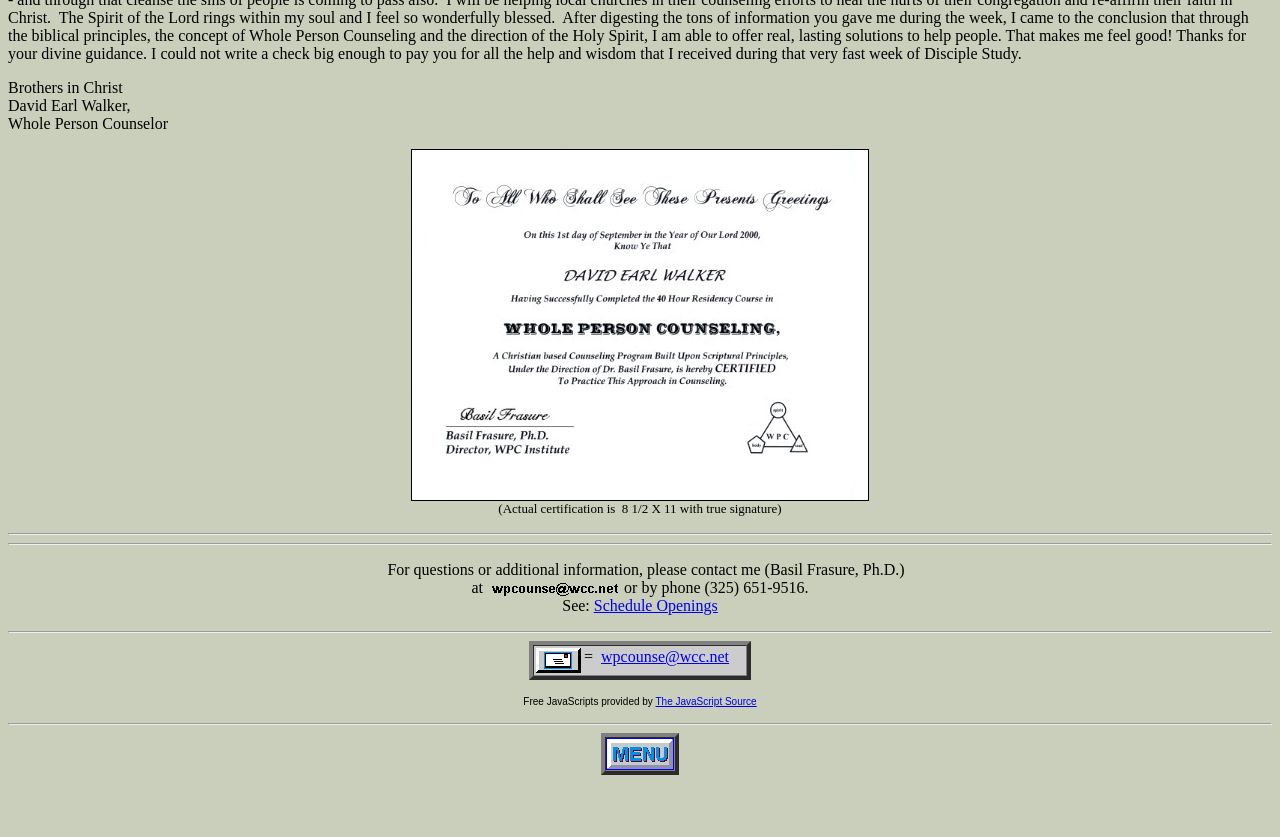Provide a brief response to the question using a single word or phrase: 
What is the link text to schedule openings?

Schedule Openings